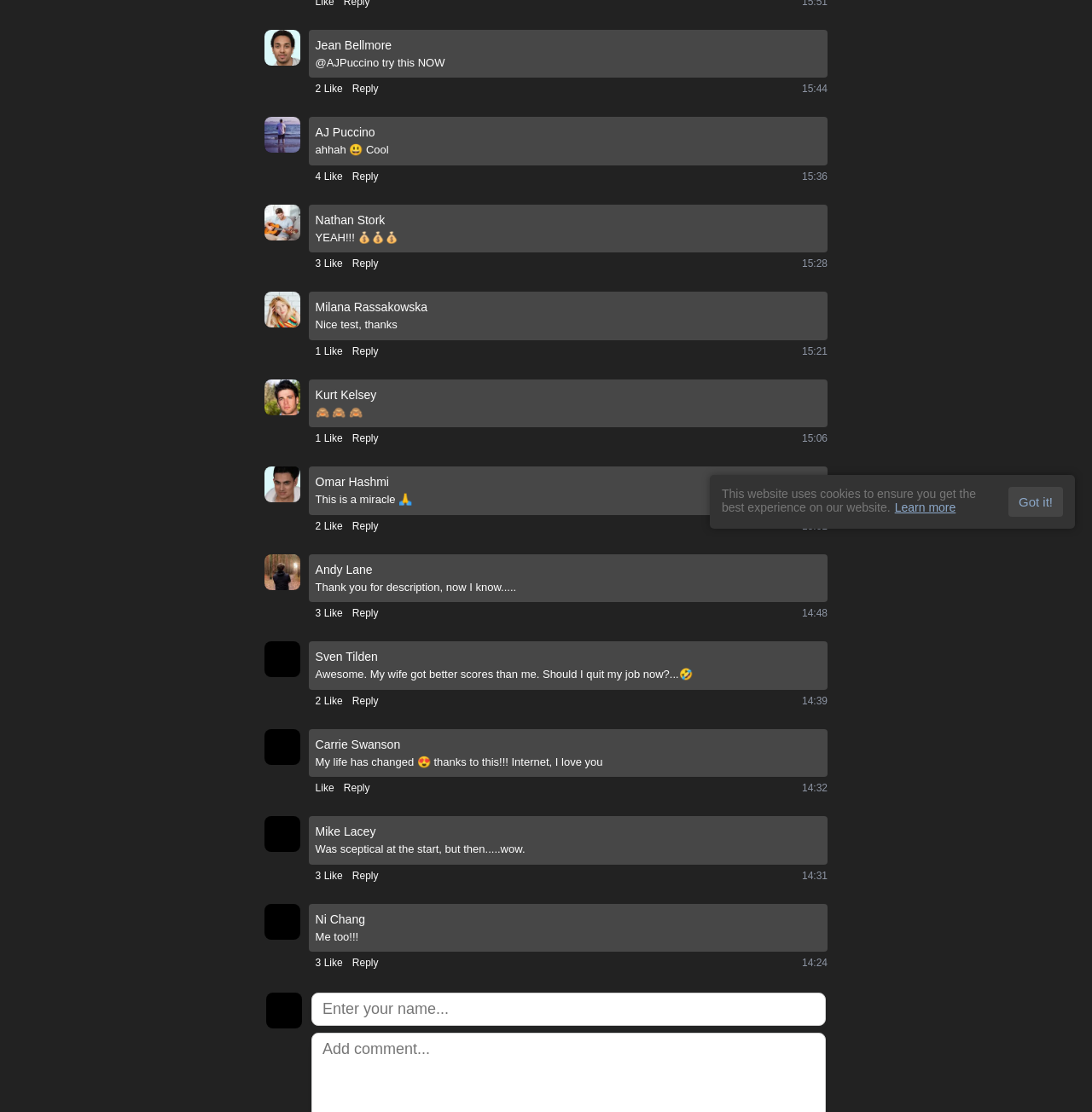Bounding box coordinates must be specified in the format (top-left x, top-left y, bottom-right x, bottom-right y). All values should be floating point numbers between 0 and 1. What are the bounding box coordinates of the UI element described as: 4 Like

[0.289, 0.152, 0.314, 0.166]